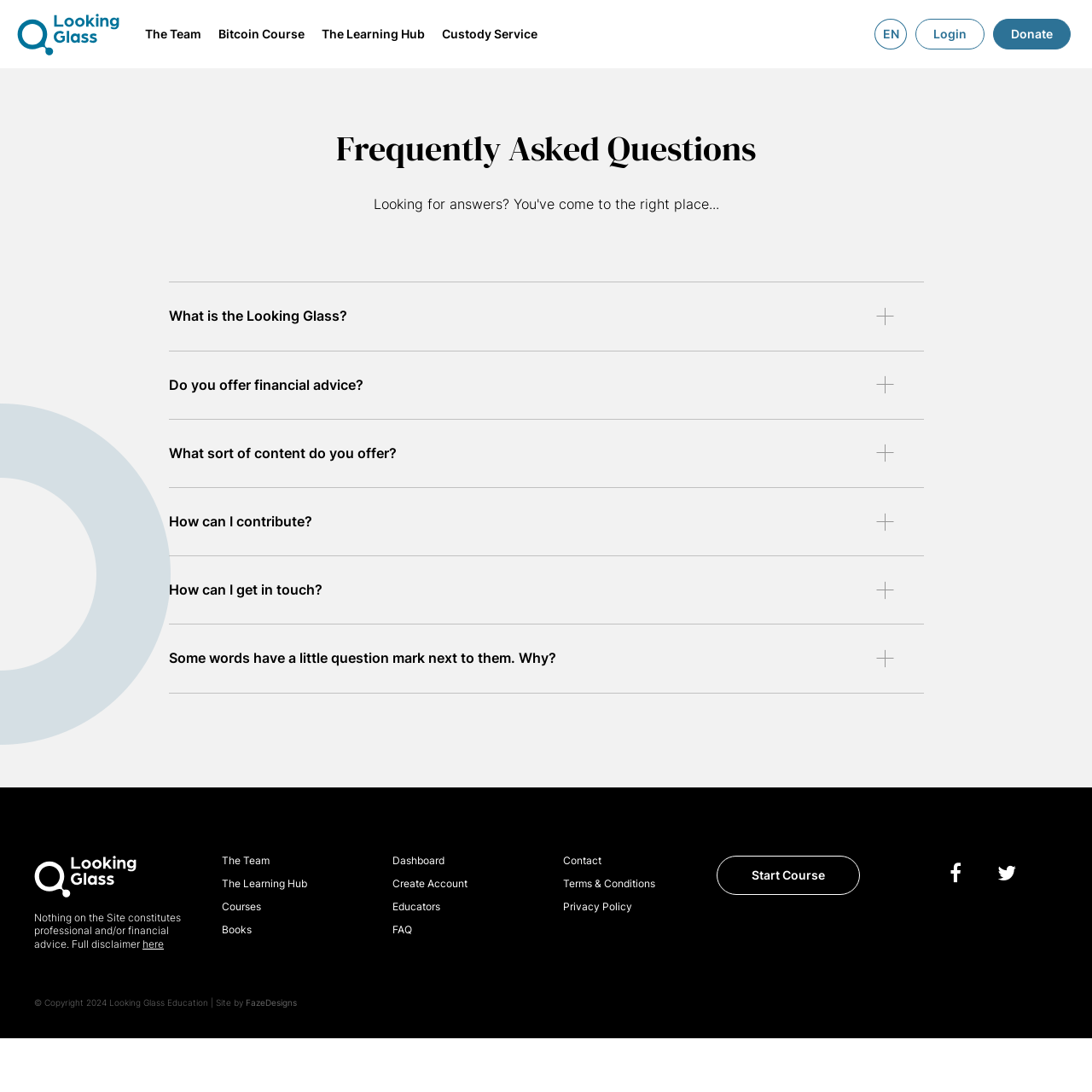Determine the bounding box coordinates for the HTML element mentioned in the following description: "The Team". The coordinates should be a list of four floats ranging from 0 to 1, represented as [left, top, right, bottom].

[0.203, 0.783, 0.247, 0.793]